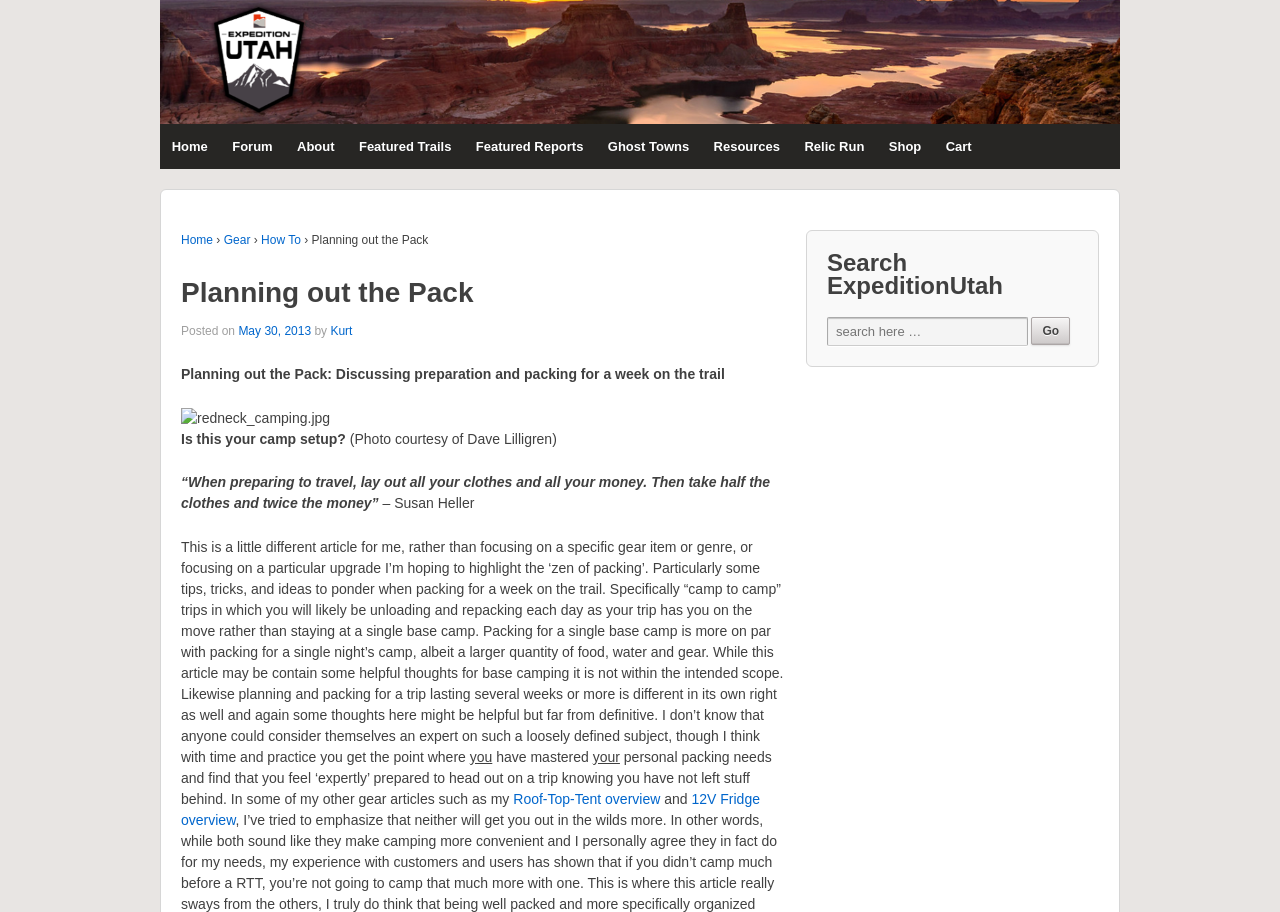How many links are there in the top navigation bar?
Based on the visual content, answer with a single word or a brief phrase.

9